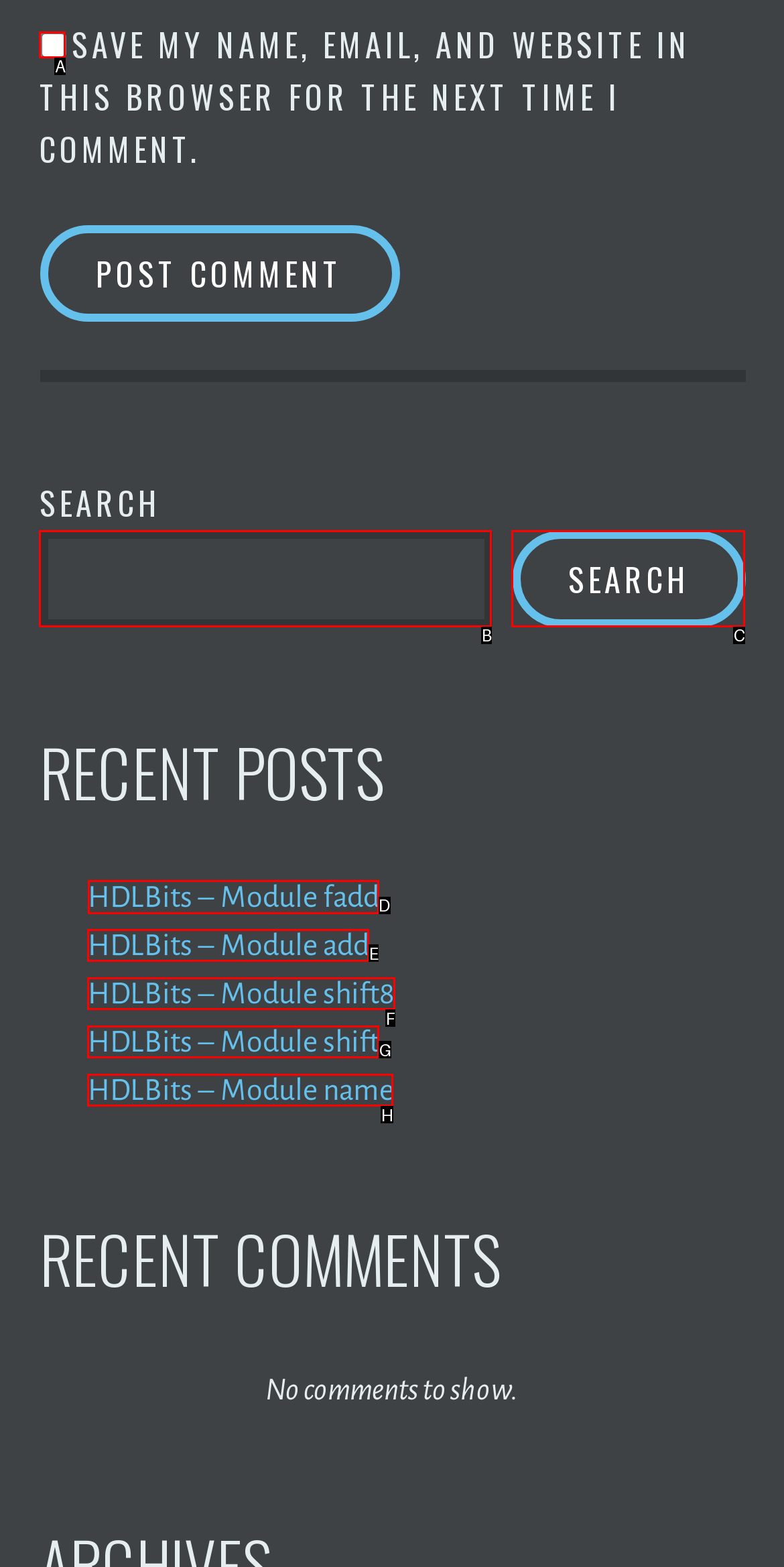What option should you select to complete this task: Visit the HDLBits – Module fadd page? Indicate your answer by providing the letter only.

D